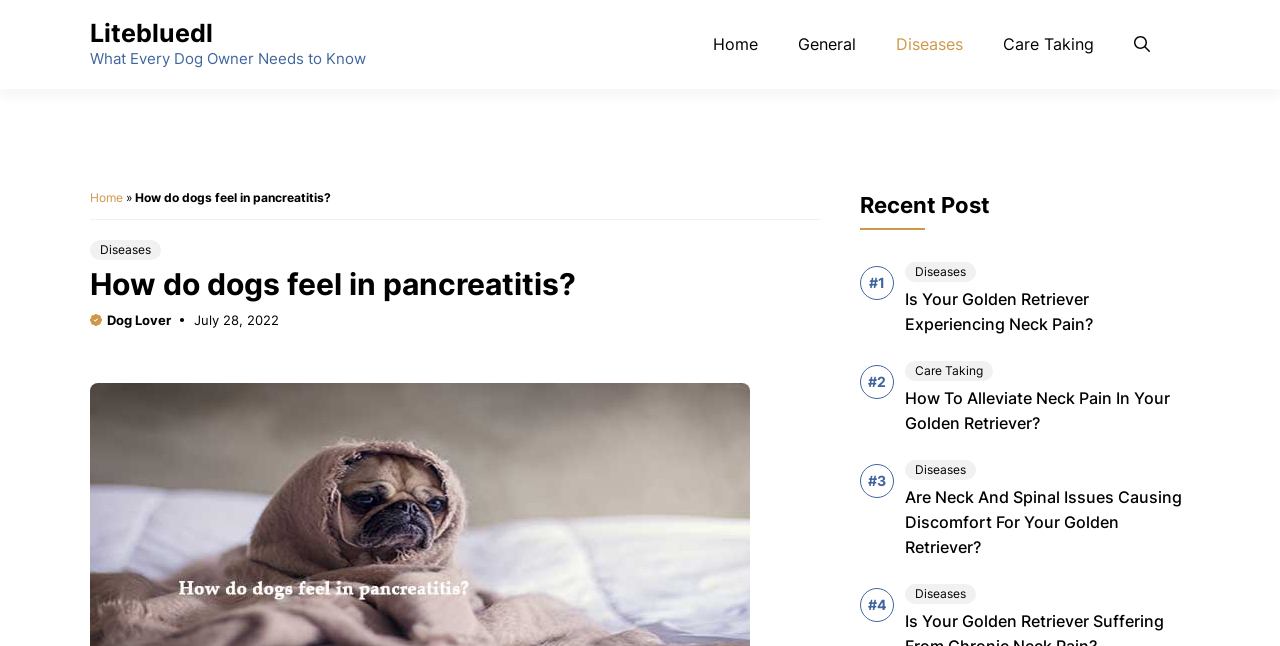Provide the bounding box coordinates of the area you need to click to execute the following instruction: "Click on the 'BORALEVITIME.IT Books' link".

None